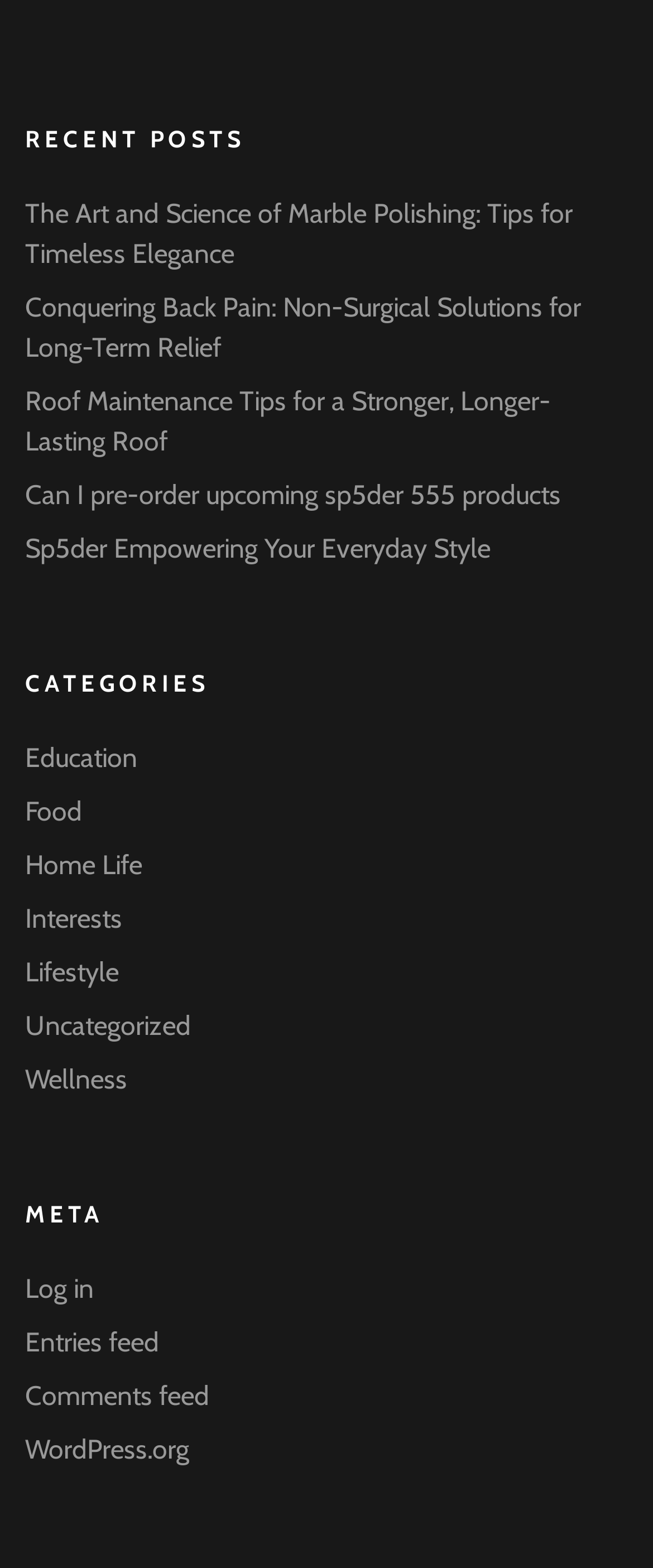Provide the bounding box coordinates of the area you need to click to execute the following instruction: "Log in to the website".

[0.038, 0.811, 0.144, 0.832]